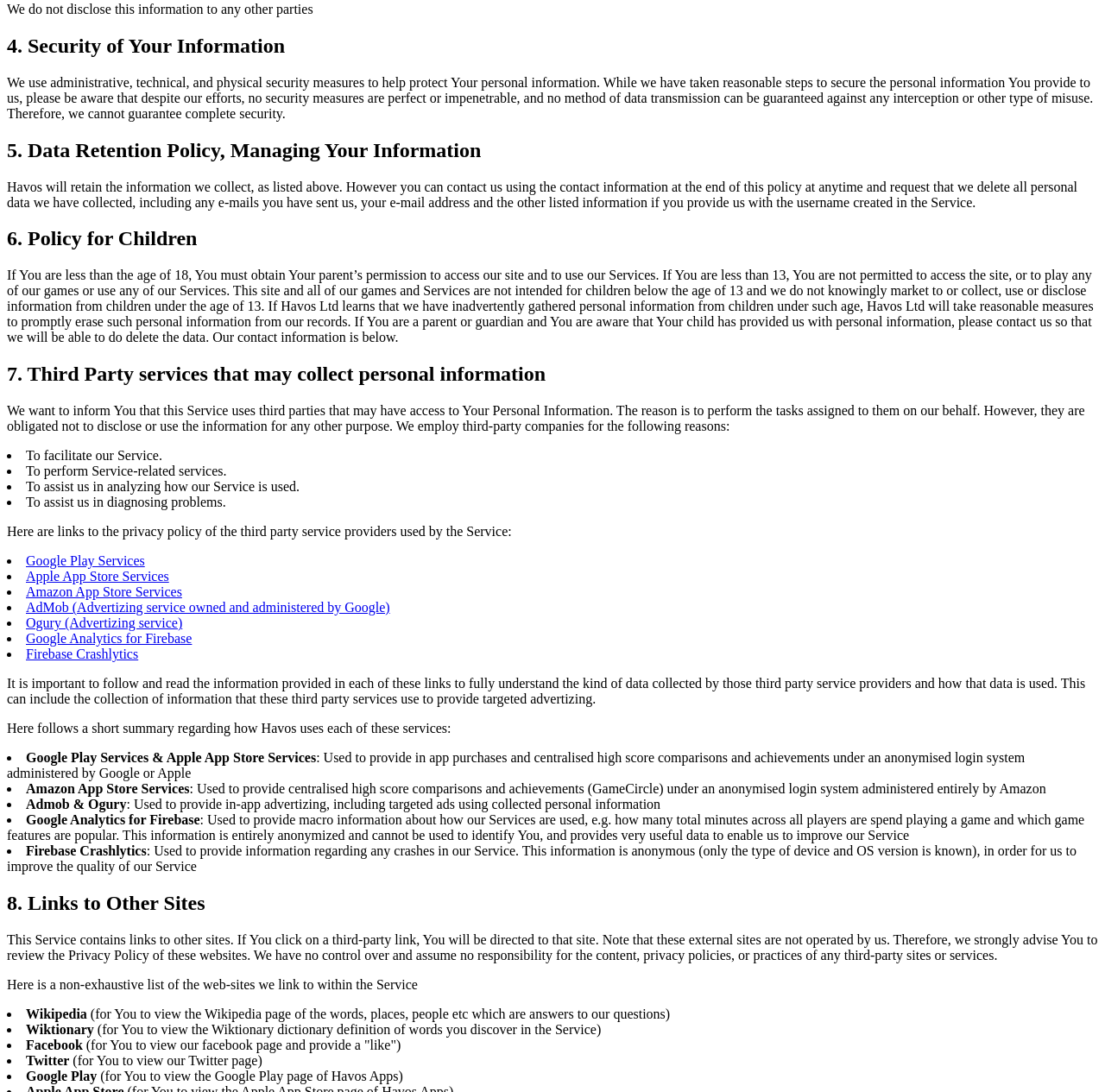Provide the bounding box coordinates of the HTML element described by the text: "Firebase Crashlytics". The coordinates should be in the format [left, top, right, bottom] with values between 0 and 1.

[0.023, 0.592, 0.125, 0.606]